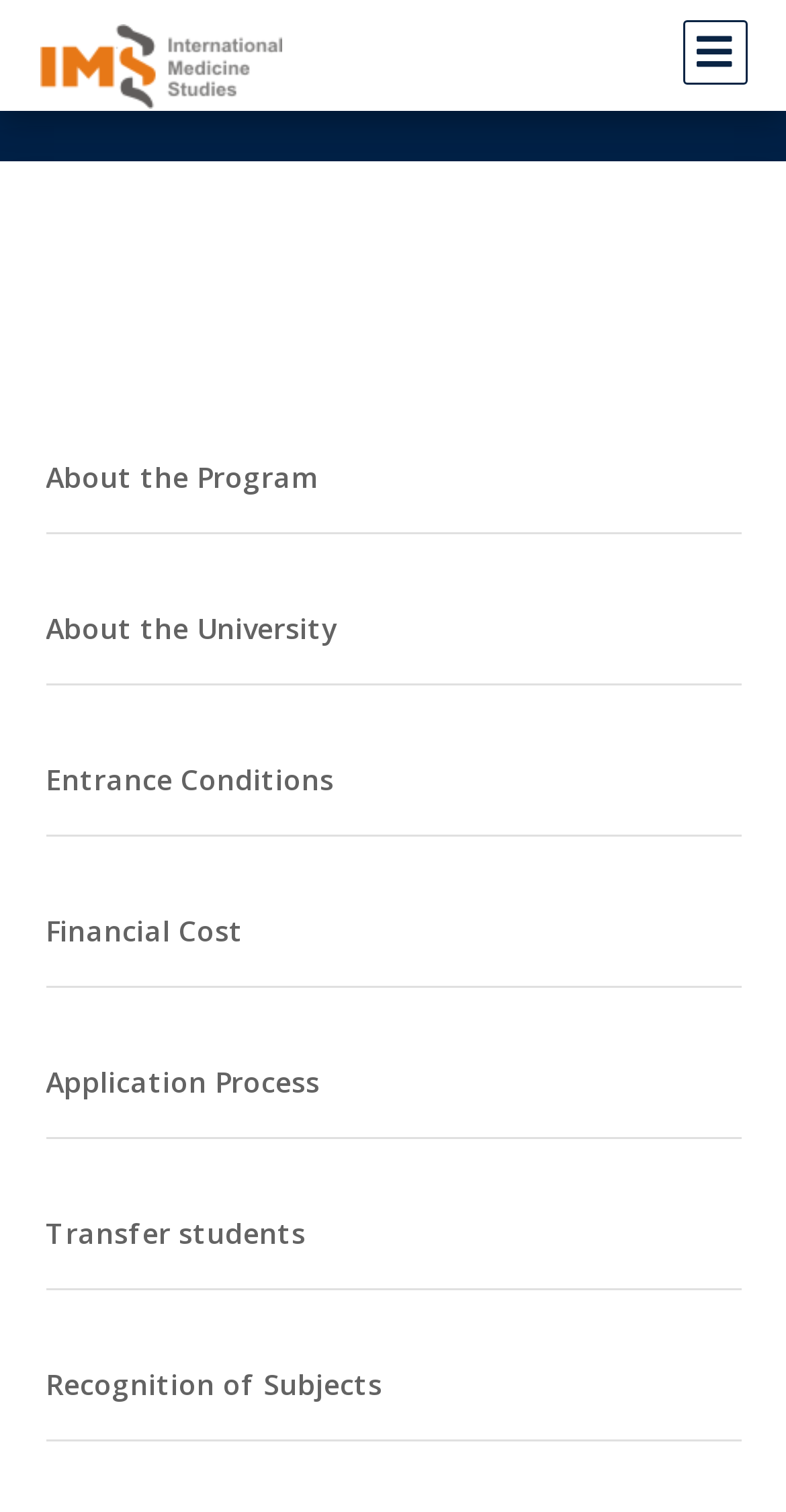Please find the bounding box for the UI element described by: "Financial Cost".

[0.058, 0.6, 0.942, 0.632]